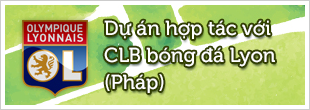What is the purpose of the collaboration between Lyon Football Club and Vietnam?
Refer to the image and provide a thorough answer to the question.

The collaboration suggests a partnership aimed at fostering football development and enhancing sporting ties between Vietnam and France, highlighting the international relationships within the world of football.